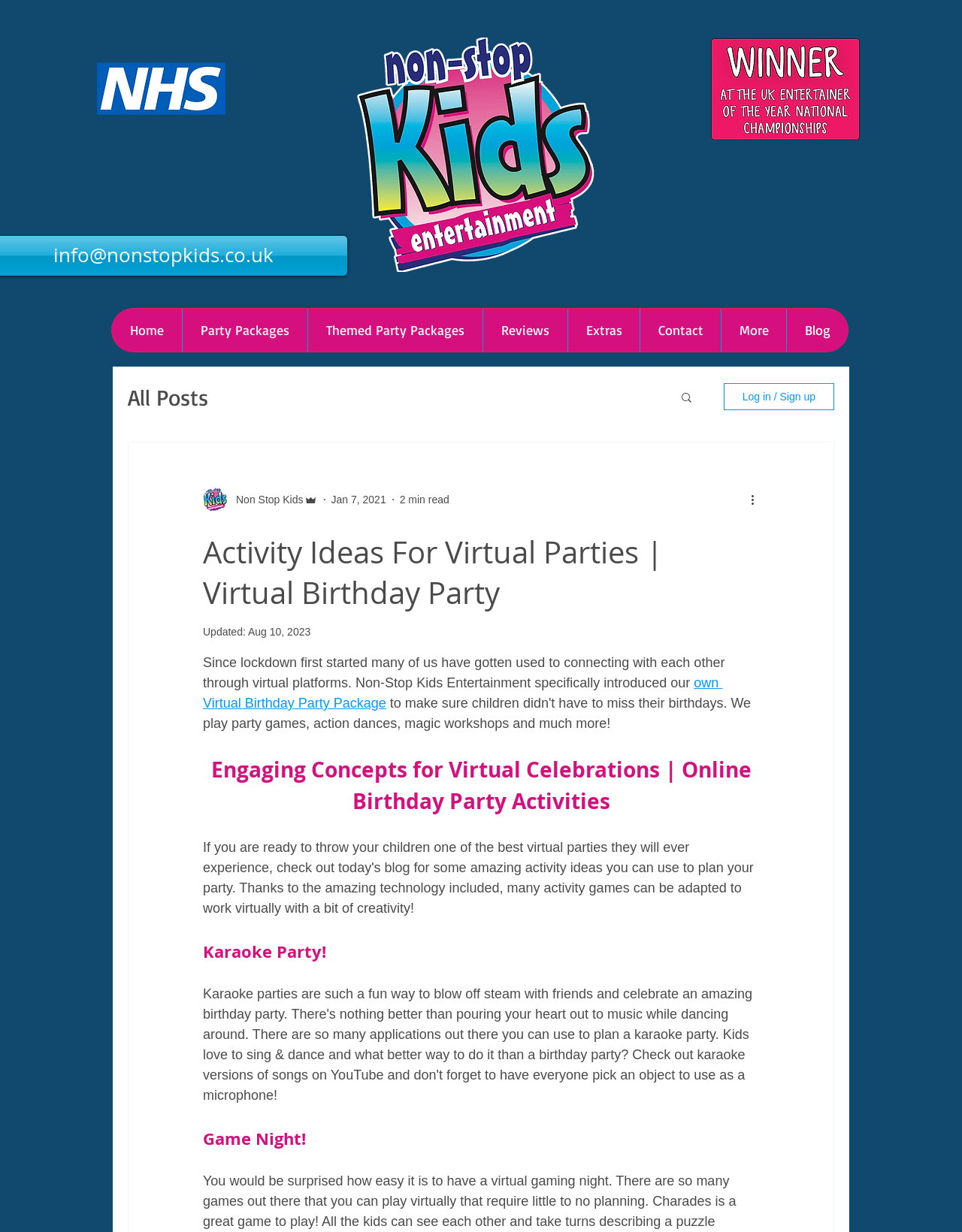Generate the title text from the webpage.

Activity Ideas For Virtual Parties | Virtual Birthday Party